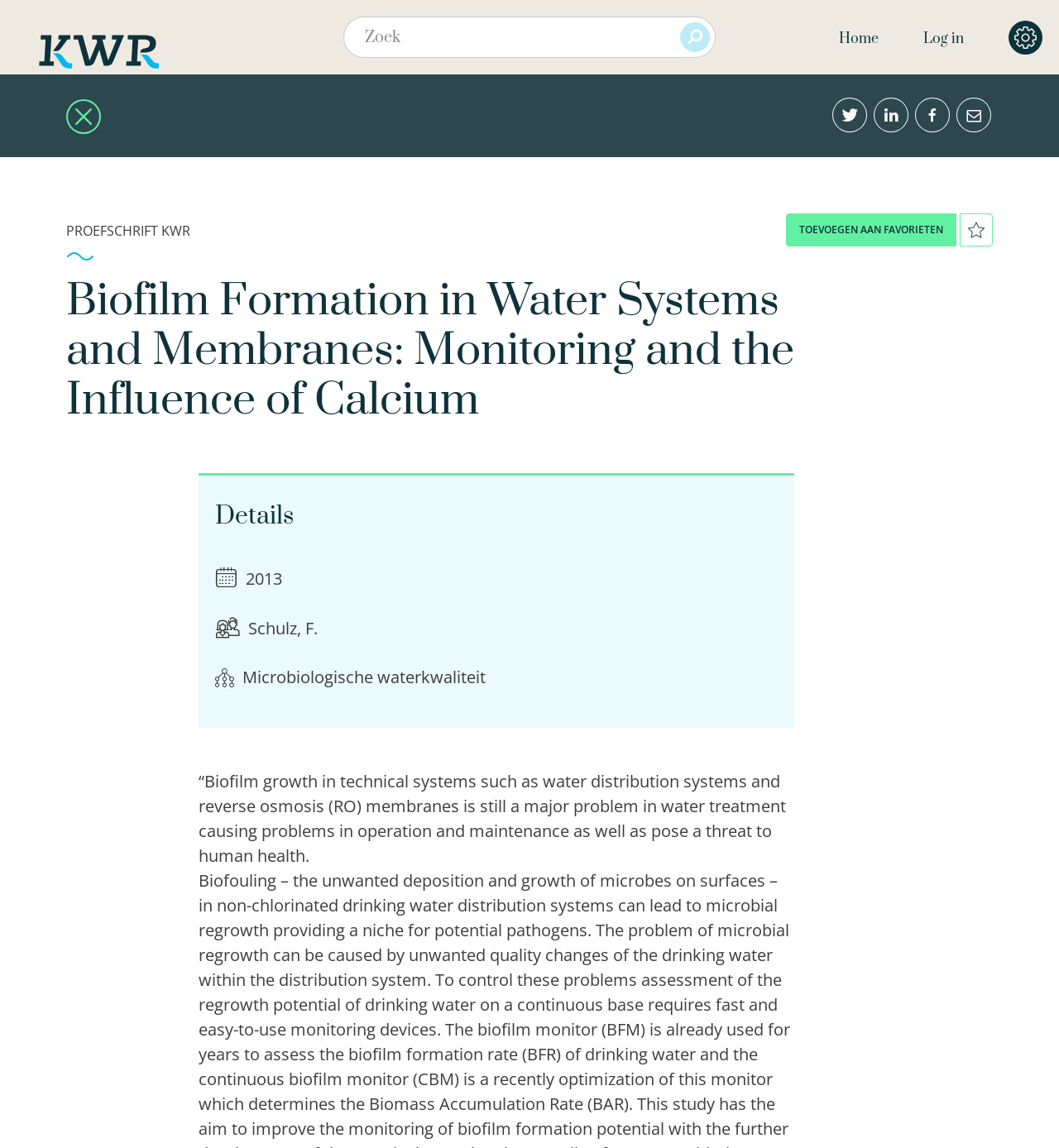What is the topic of the article?
Using the information from the image, answer the question thoroughly.

I found the topic of the article by looking at the section that provides details about the article, where I found the text 'Microbiologische waterkwaliteit' which is likely to be the topic of the article.